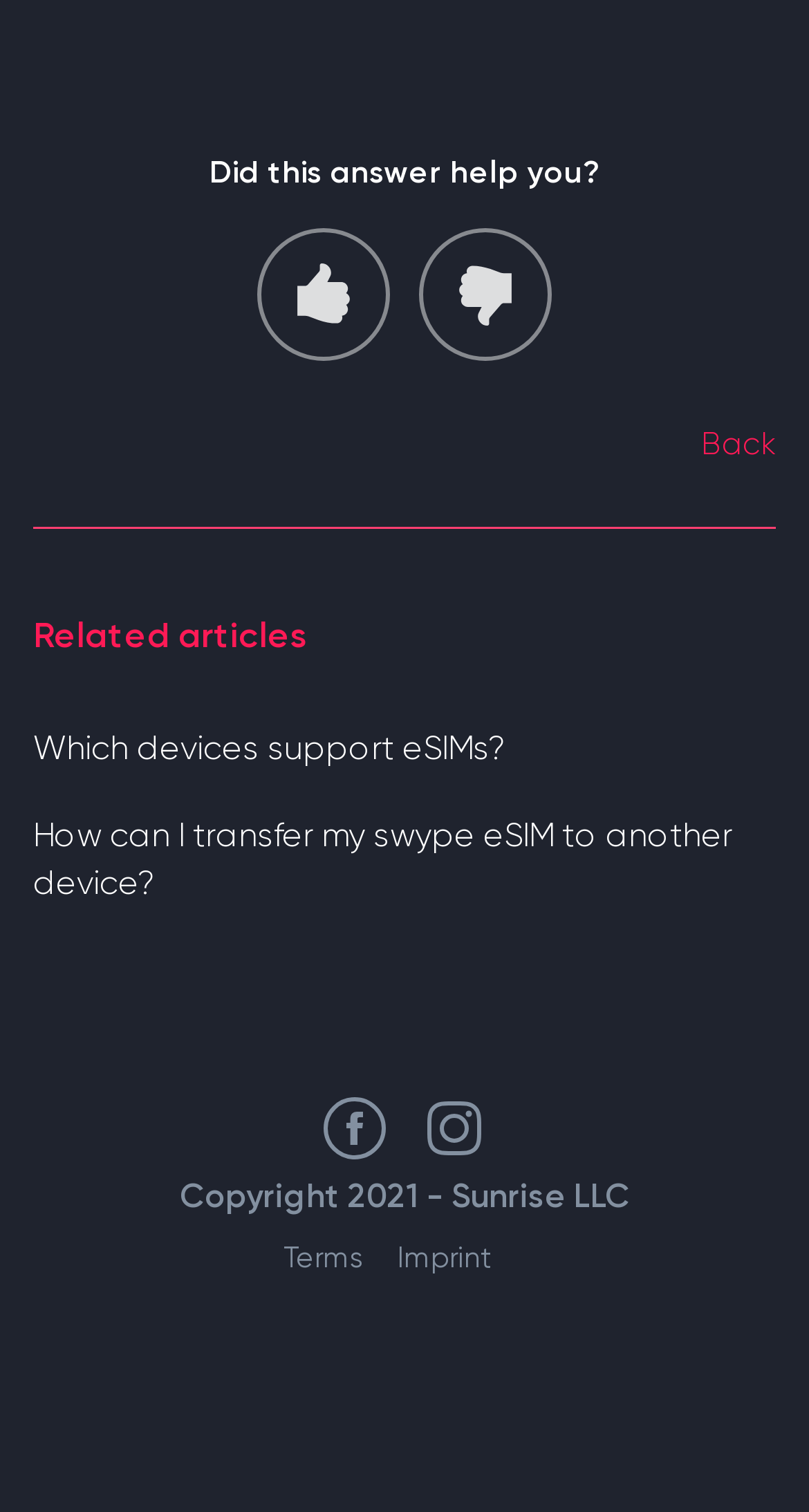What is the purpose of the 'Back' link?
Make sure to answer the question with a detailed and comprehensive explanation.

The 'Back' link is placed above the 'Related articles' section, which suggests that it is meant to take the user back to the previous page or section.